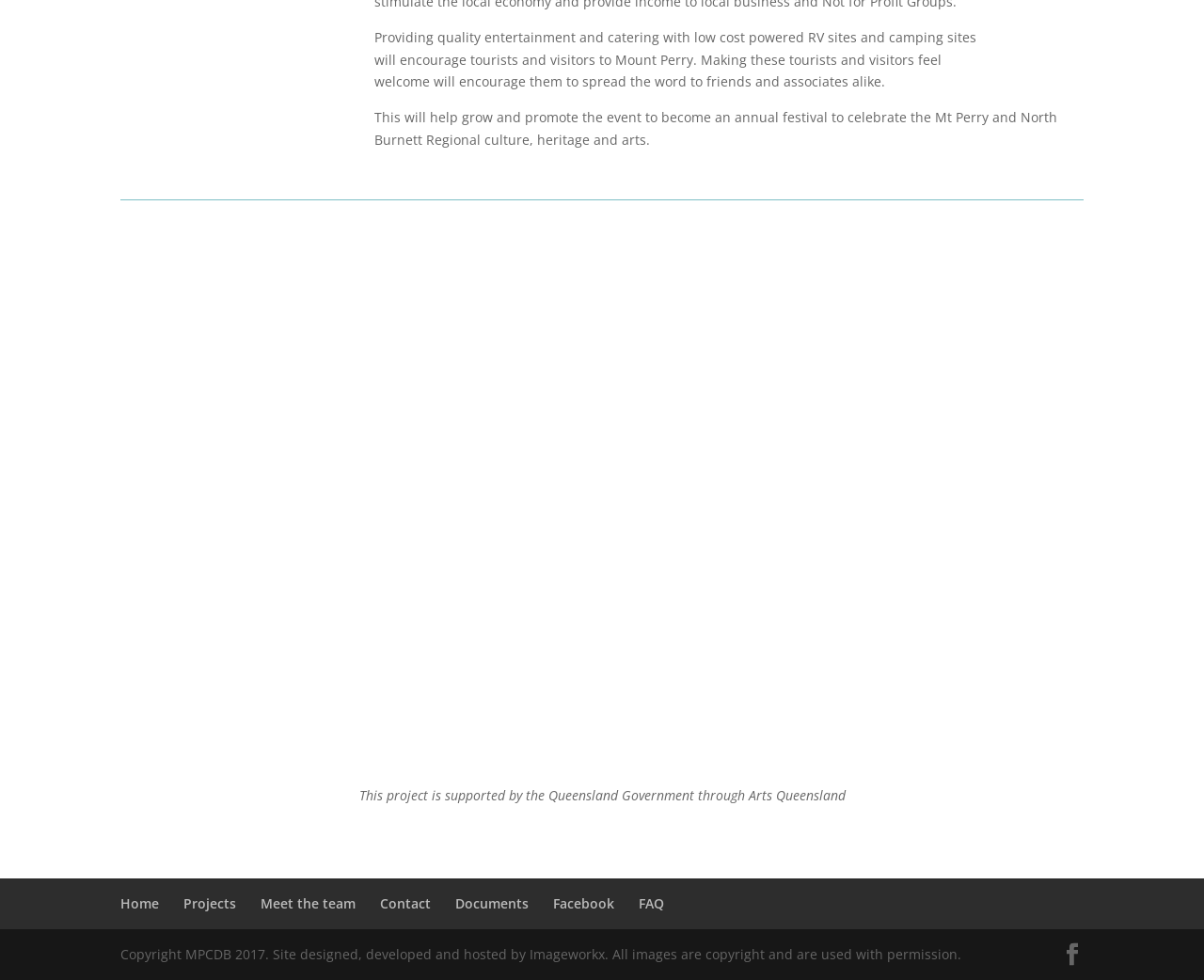What is the name of the hotel mentioned as a sponsor?
Answer the question in a detailed and comprehensive manner.

The hotel mentioned as a sponsor of the Mt Perry Christmas in July event is the Mount Perry Grand Hotel, which is listed under the 'Our Sponsors' section.